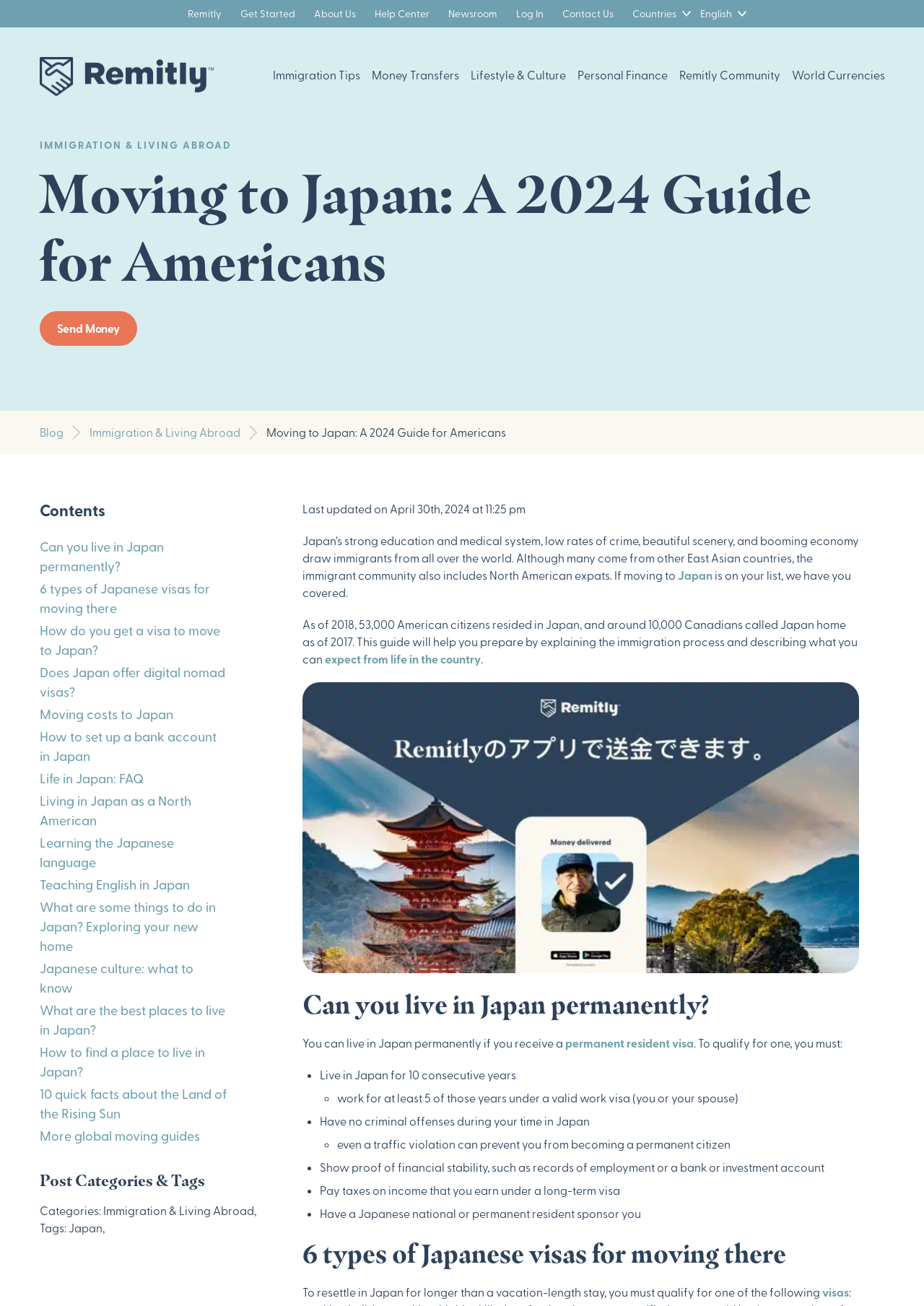Provide the bounding box coordinates for the area that should be clicked to complete the instruction: "Click on the 'Log In' link".

[0.548, 0.0, 0.598, 0.021]